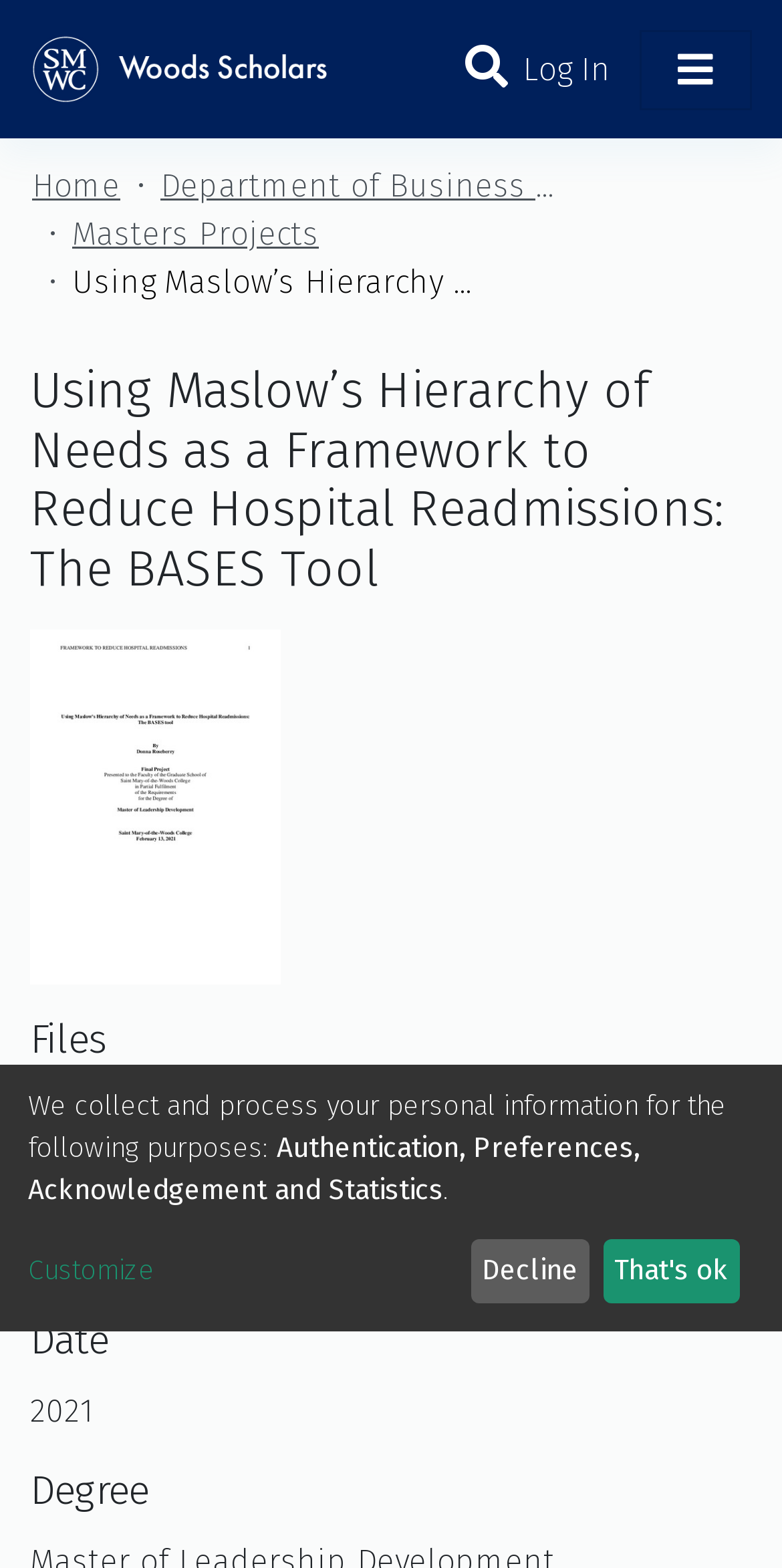Indicate the bounding box coordinates of the element that needs to be clicked to satisfy the following instruction: "Log in to the system". The coordinates should be four float numbers between 0 and 1, i.e., [left, top, right, bottom].

[0.656, 0.031, 0.793, 0.056]